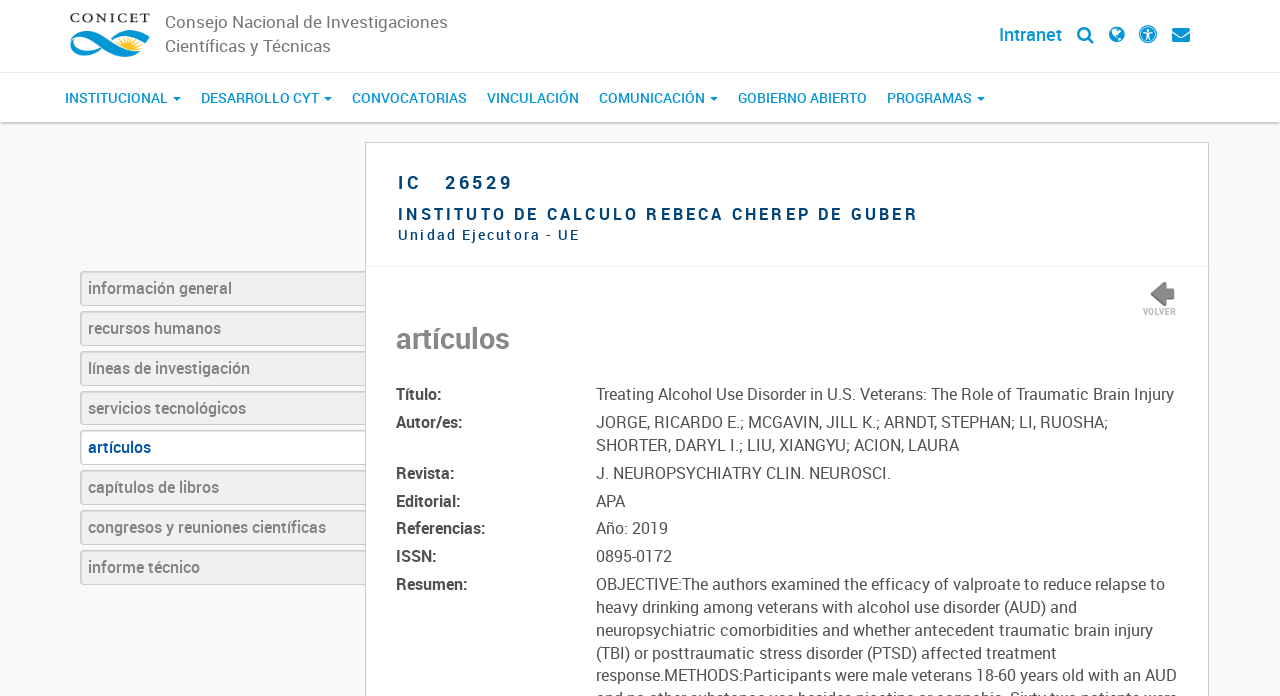Describe the entire webpage, focusing on both content and design.

The webpage is about CONICET, a national research council, and its resources. At the top left, there is a logo of CONICET, accompanied by a link to the organization's main page. Next to the logo, there is a brief description of CONICET as a national research council. 

On the top right, there are several links to different sections of the website, including Intranet, and social media icons. Below these links, there is a navigation menu with buttons and links to various categories such as Institutional, Development, Convocations, and Communication.

In the main content area, there is a search result or a featured article about a research paper titled "Treating Alcohol Use Disorder in U.S. Veterans: The Role of Traumatic Brain Injury". The article's details include the title, authors, journal, editorial, references, and a brief summary. 

On the left side of the article, there are links to different categories of resources, including general information, human resources, research lines, technological services, articles, book chapters, congresses, and technical reports.